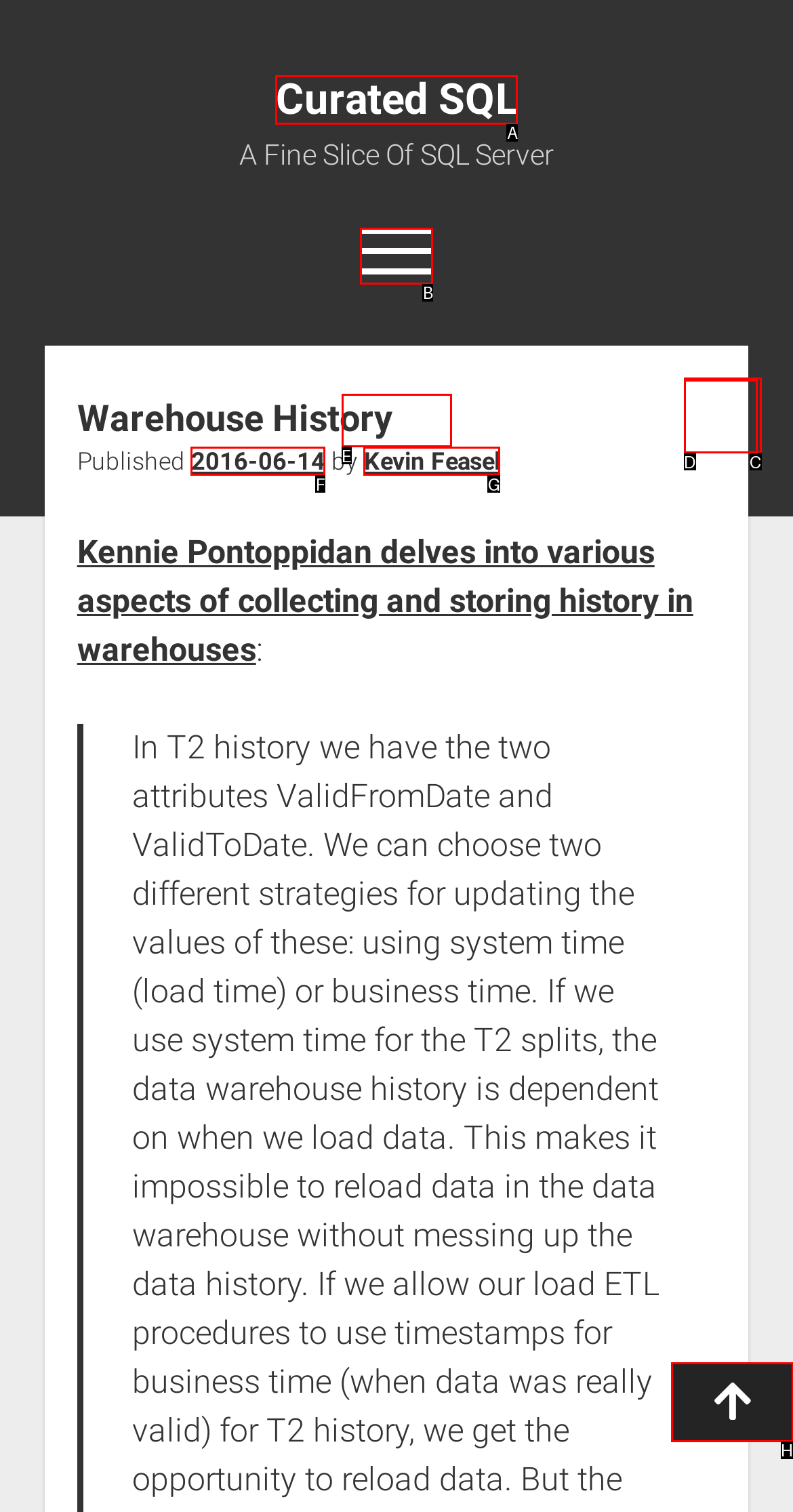From the options shown in the screenshot, tell me which lettered element I need to click to complete the task: Click the 'Description' tab.

None